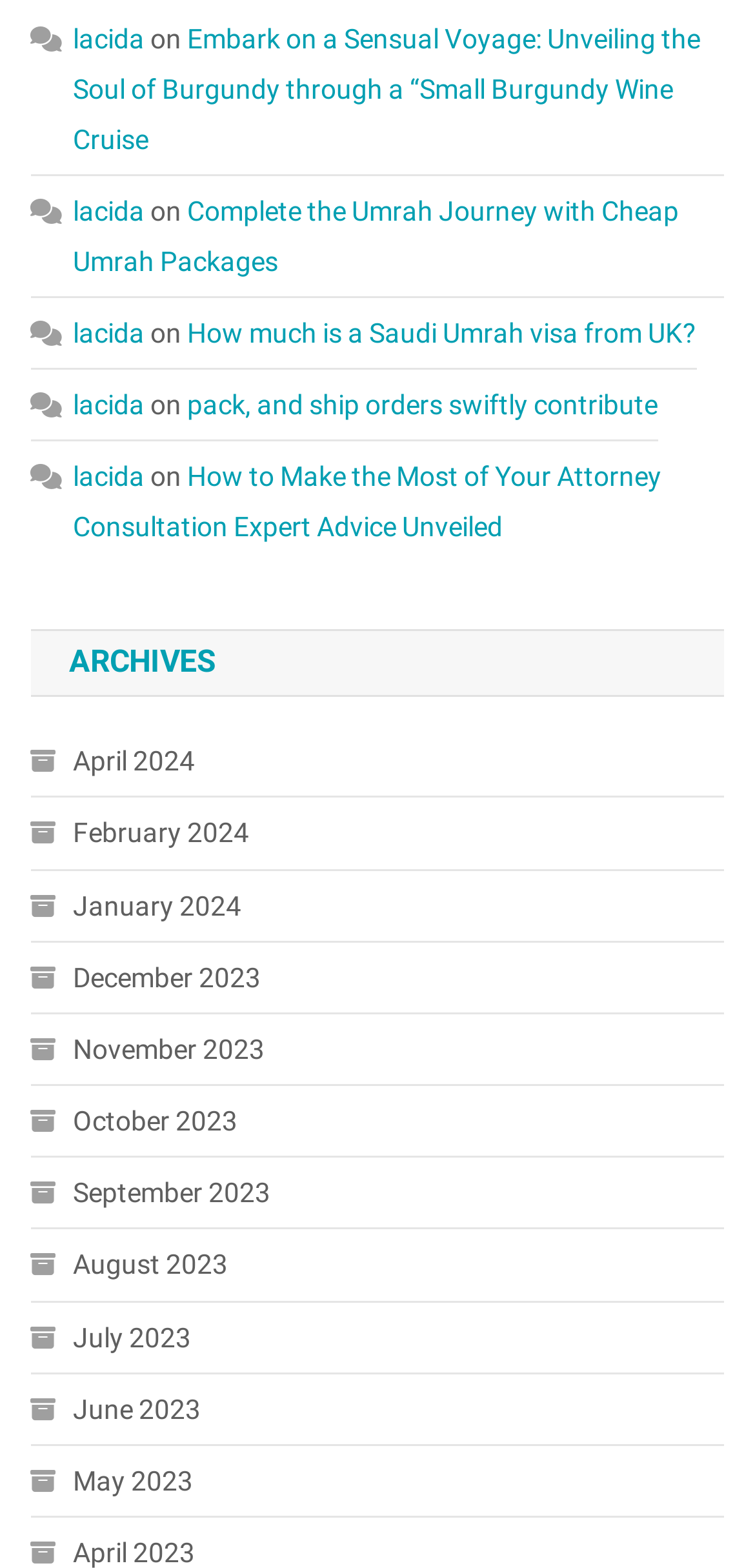Bounding box coordinates are specified in the format (top-left x, top-left y, bottom-right x, bottom-right y). All values are floating point numbers bounded between 0 and 1. Please provide the bounding box coordinate of the region this sentence describes: lacida

[0.096, 0.294, 0.191, 0.314]